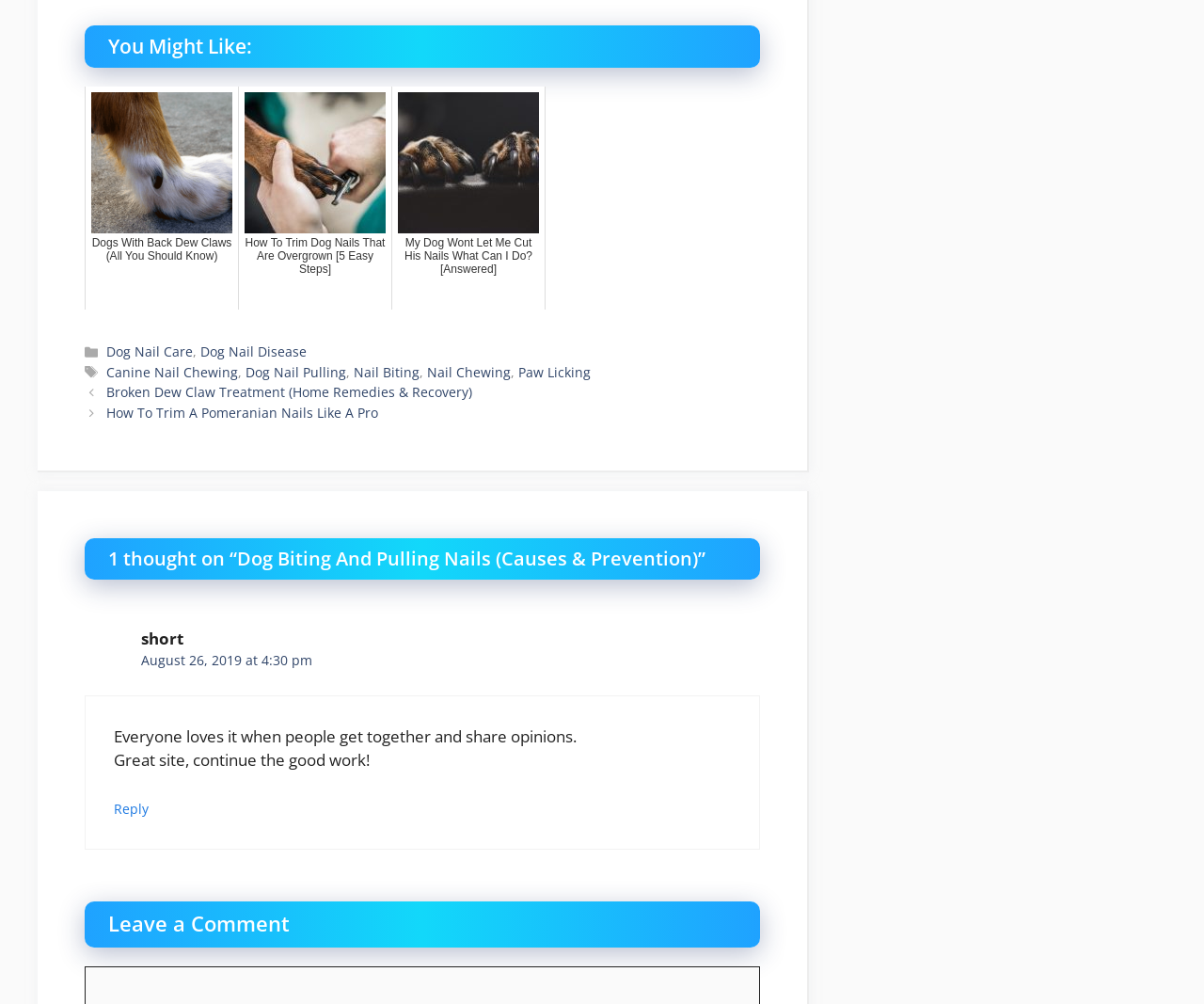Please indicate the bounding box coordinates for the clickable area to complete the following task: "Login to the School of True Wealth". The coordinates should be specified as four float numbers between 0 and 1, i.e., [left, top, right, bottom].

None